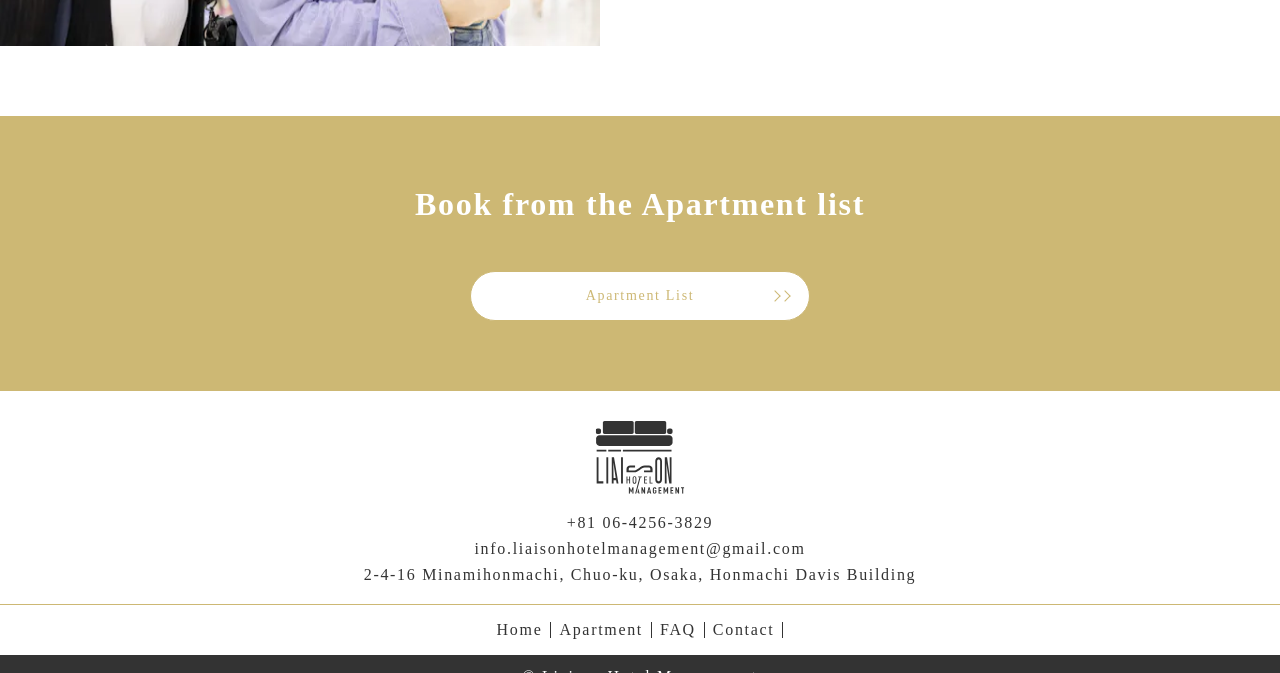What is the email address of the hotel?
Answer with a single word or phrase by referring to the visual content.

info.liaisonhotelmanagement@gmail.com